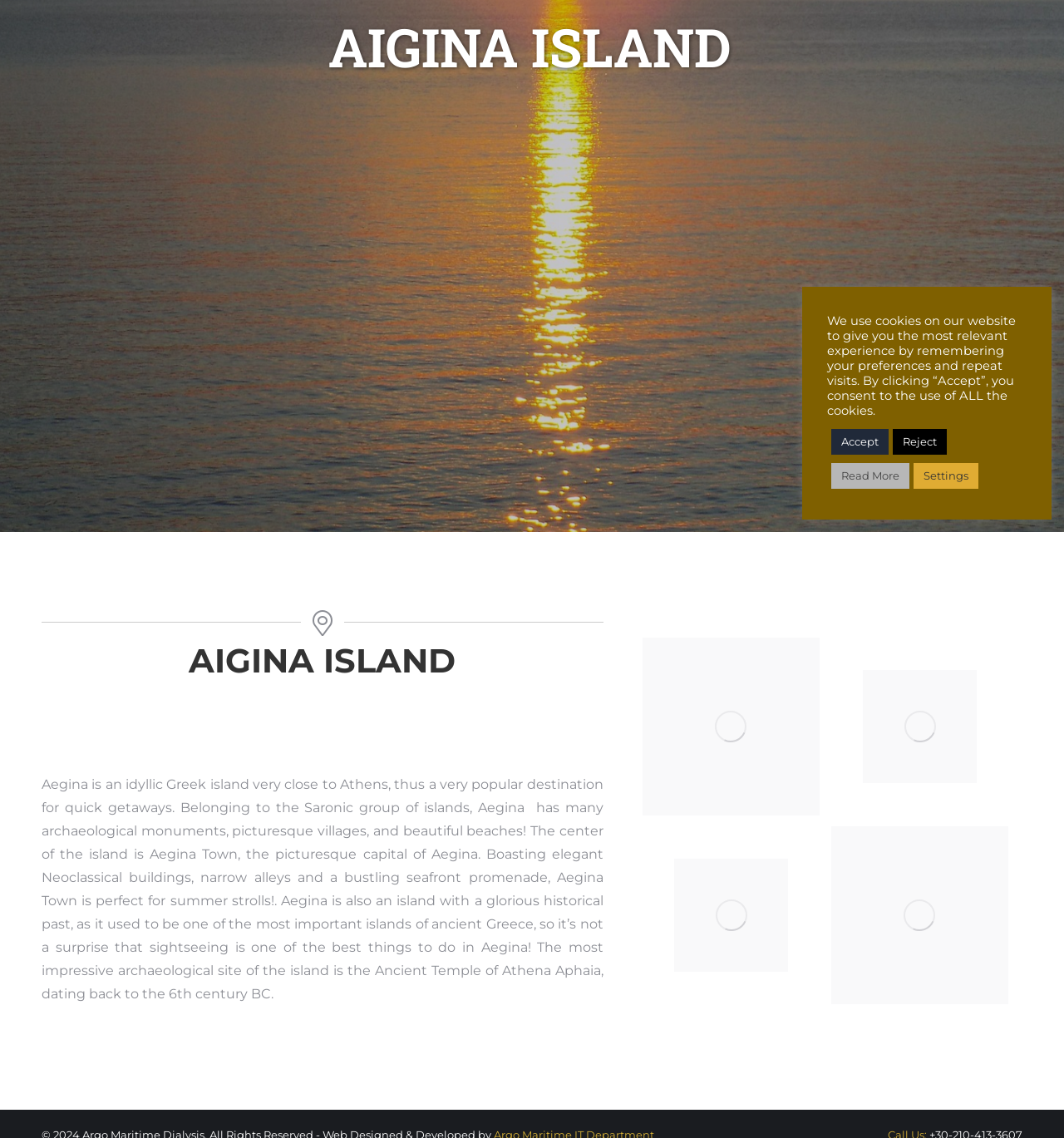Using the webpage screenshot, find the UI element described by Reject. Provide the bounding box coordinates in the format (top-left x, top-left y, bottom-right x, bottom-right y), ensuring all values are floating point numbers between 0 and 1.

[0.839, 0.377, 0.89, 0.4]